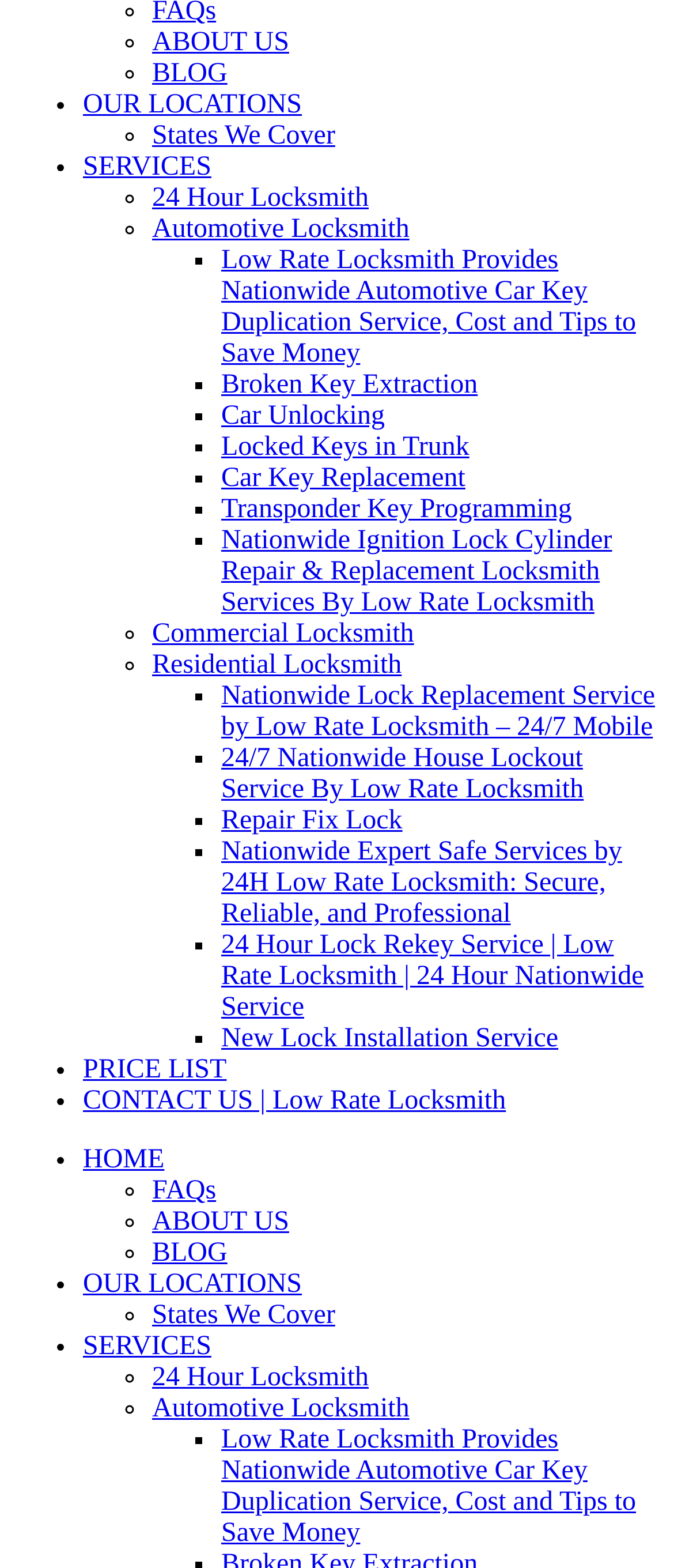Please pinpoint the bounding box coordinates for the region I should click to adhere to this instruction: "Check out the BLOG".

[0.226, 0.038, 0.337, 0.056]